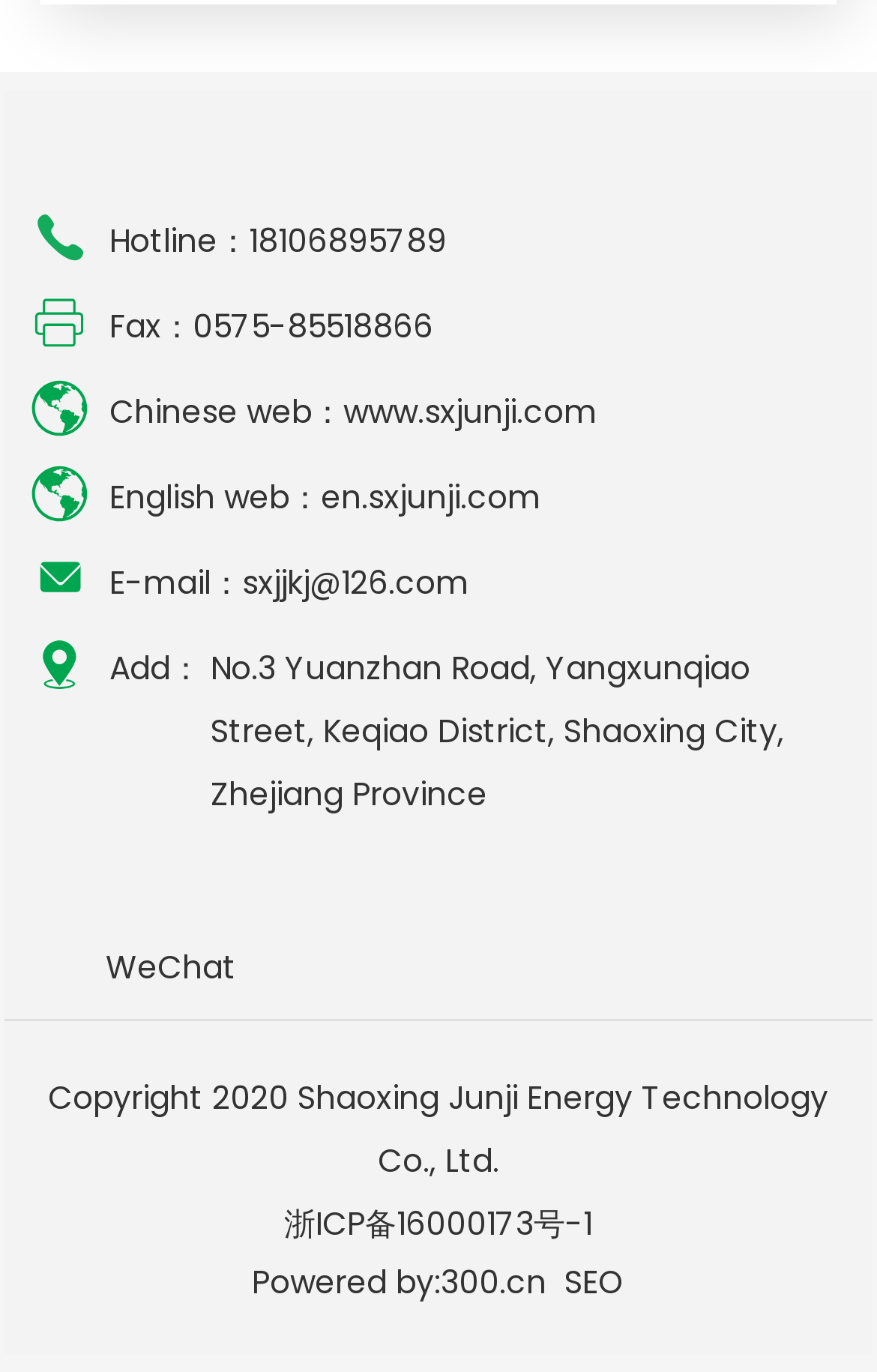Provide the bounding box coordinates in the format (top-left x, top-left y, bottom-right x, bottom-right y). All values are floating point numbers between 0 and 1. Determine the bounding box coordinate of the UI element described as: Powered by:300.cn

[0.287, 0.918, 0.623, 0.951]